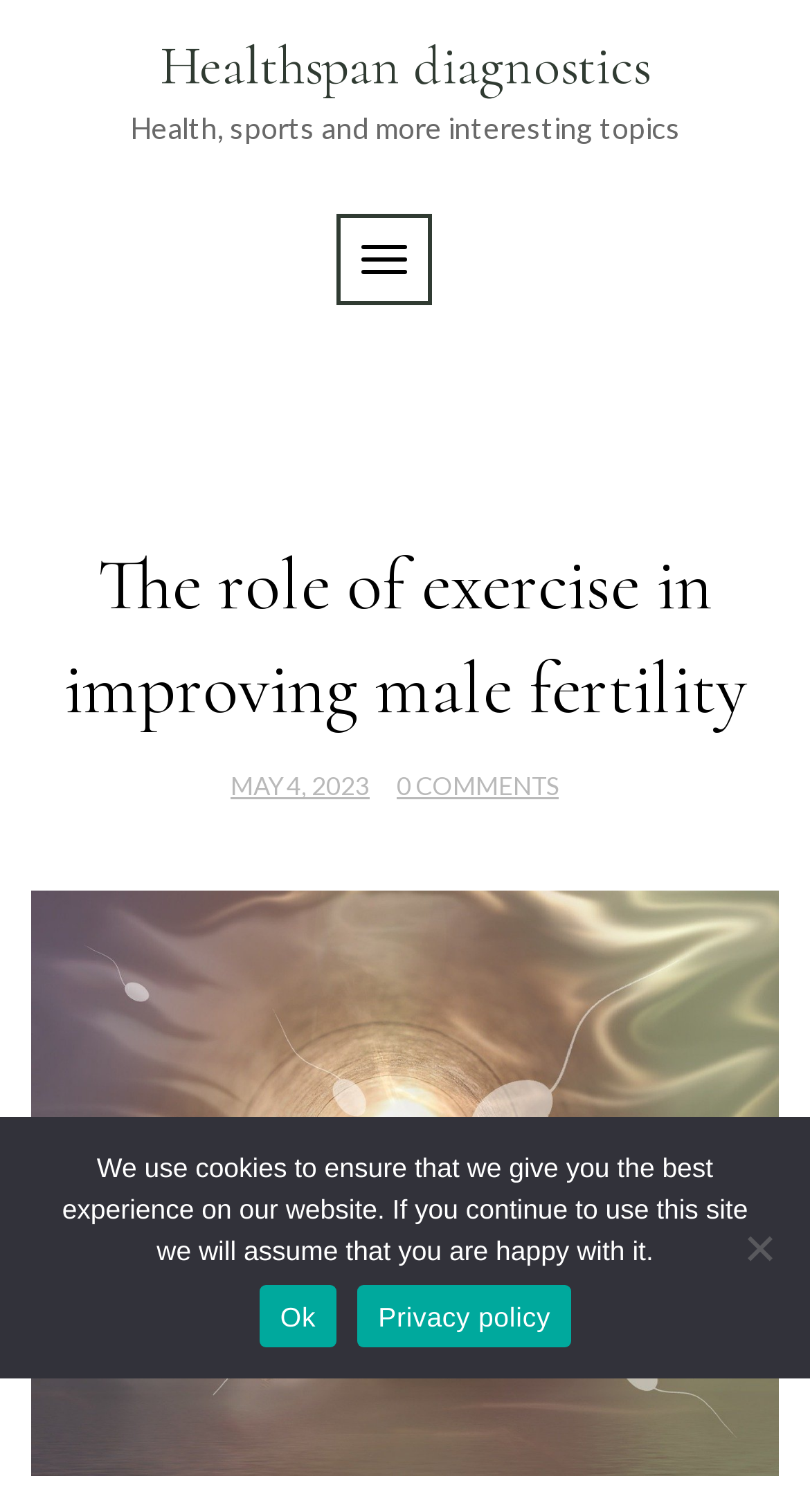What is the purpose of the button?
Answer with a single word or short phrase according to what you see in the image.

TOGGLE NAVIGATION